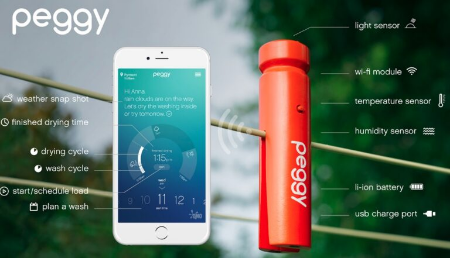What is displayed on the smartphone screen?
Based on the screenshot, give a detailed explanation to answer the question.

The caption states that on one side, a smartphone displays the Peggy app interface, showcasing a weather snapshot, drying cycle information, and scheduling options.